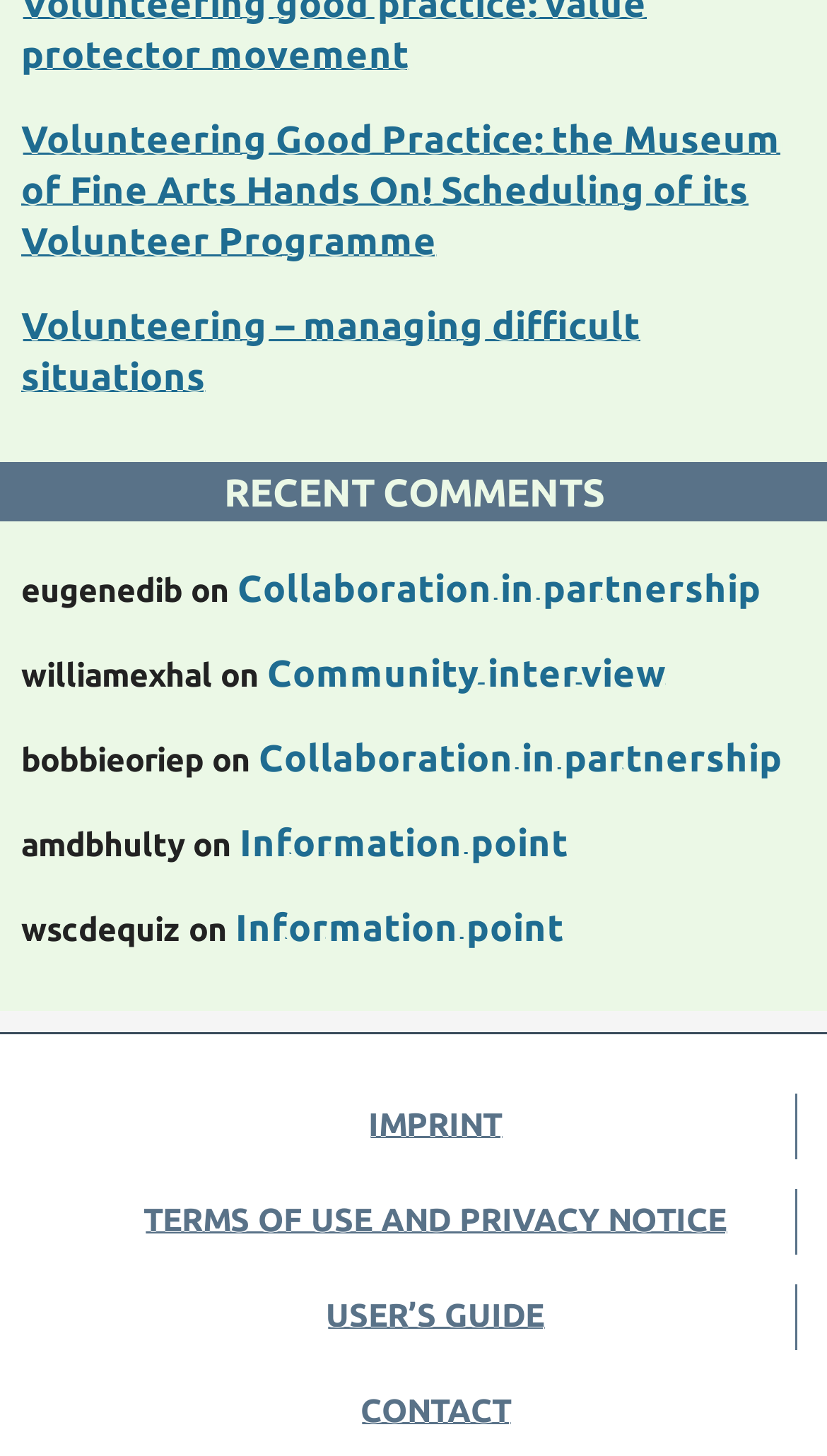Identify the bounding box coordinates for the UI element described as follows: Collaboration in partnership. Use the format (top-left x, top-left y, bottom-right x, bottom-right y) and ensure all values are floating point numbers between 0 and 1.

[0.287, 0.389, 0.92, 0.417]